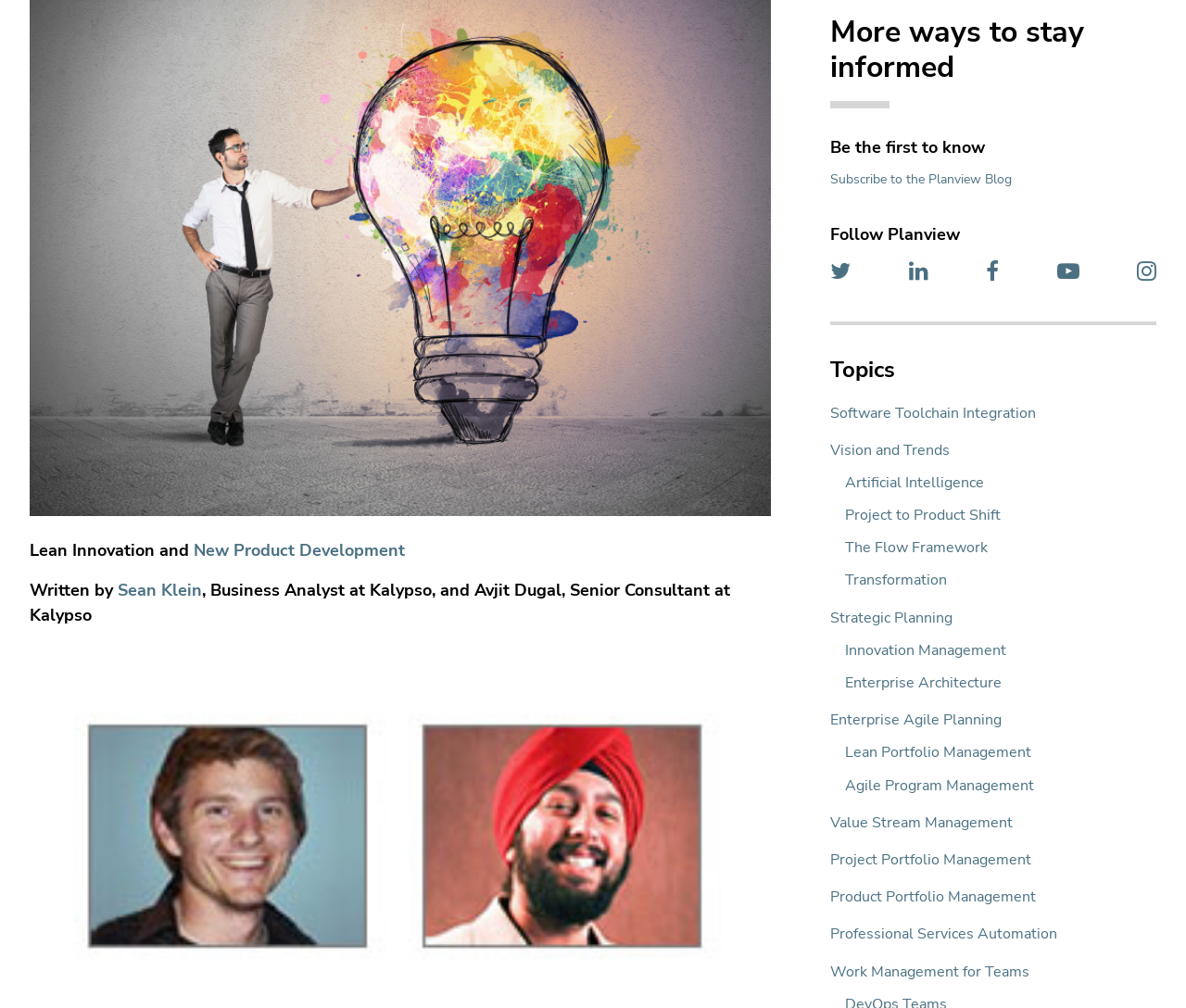Based on the element description, predict the bounding box coordinates (top-left x, top-left y, bottom-right x, bottom-right y) for the UI element in the screenshot: Enterprise Architecture

[0.712, 0.669, 0.975, 0.687]